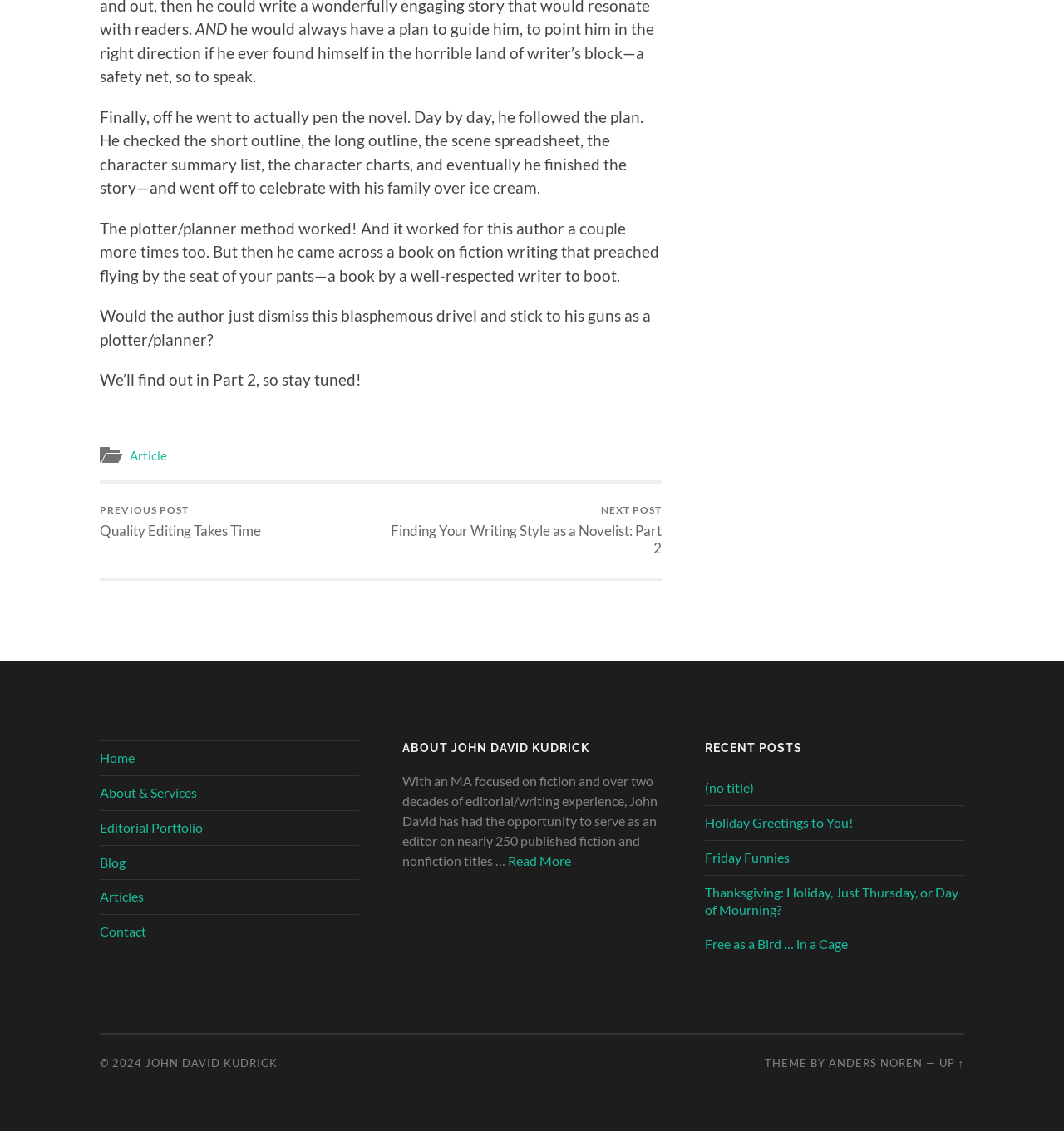Analyze the image and deliver a detailed answer to the question: What is the author's name?

The author's name is mentioned in the heading 'ABOUT JOHN DAVID KUDRICK' and also in the link 'JOHN DAVID KUDRICK' at the bottom of the page.